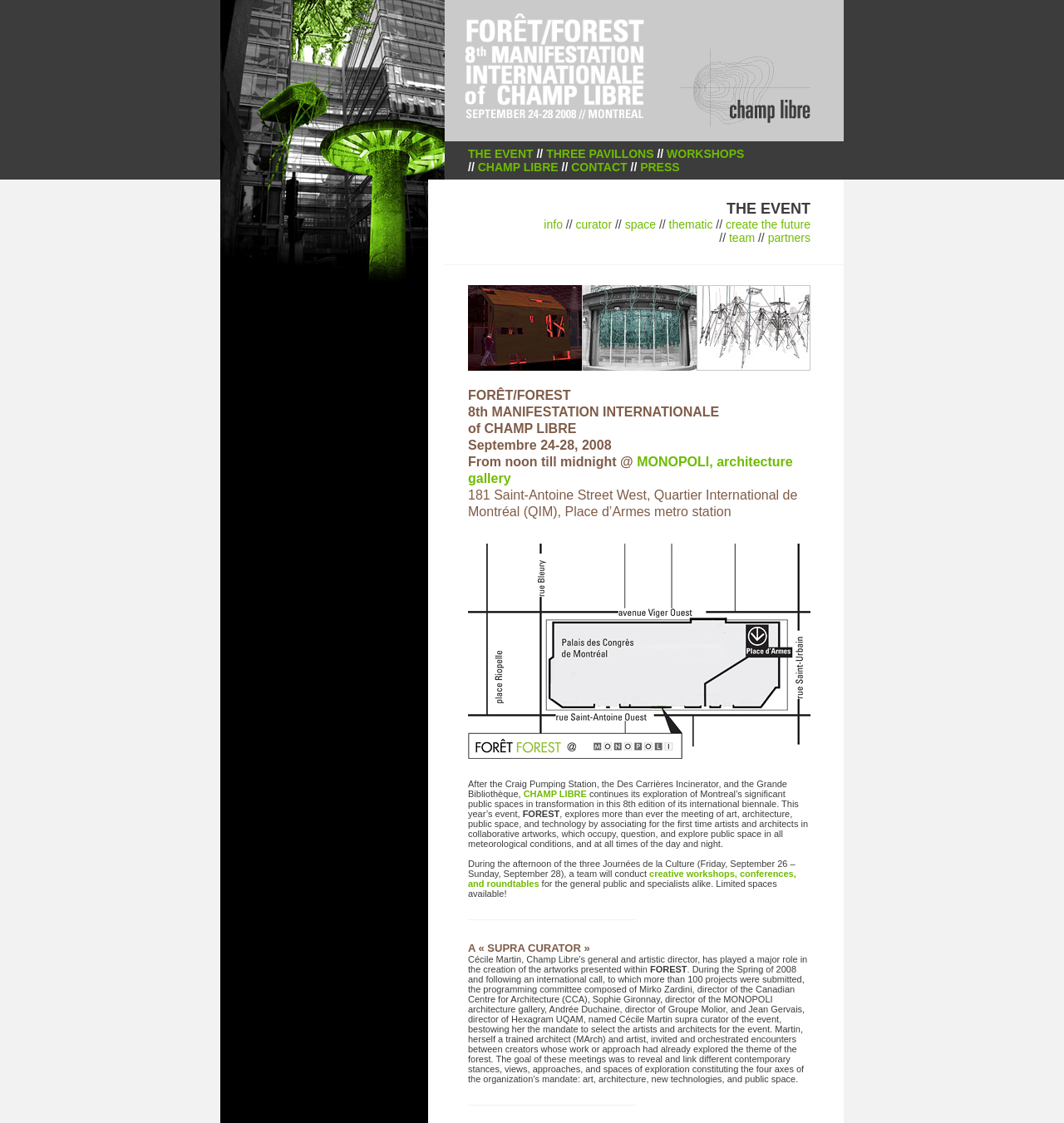Please give a succinct answer to the question in one word or phrase:
Who is the supra curator of the event?

Cécile Martin